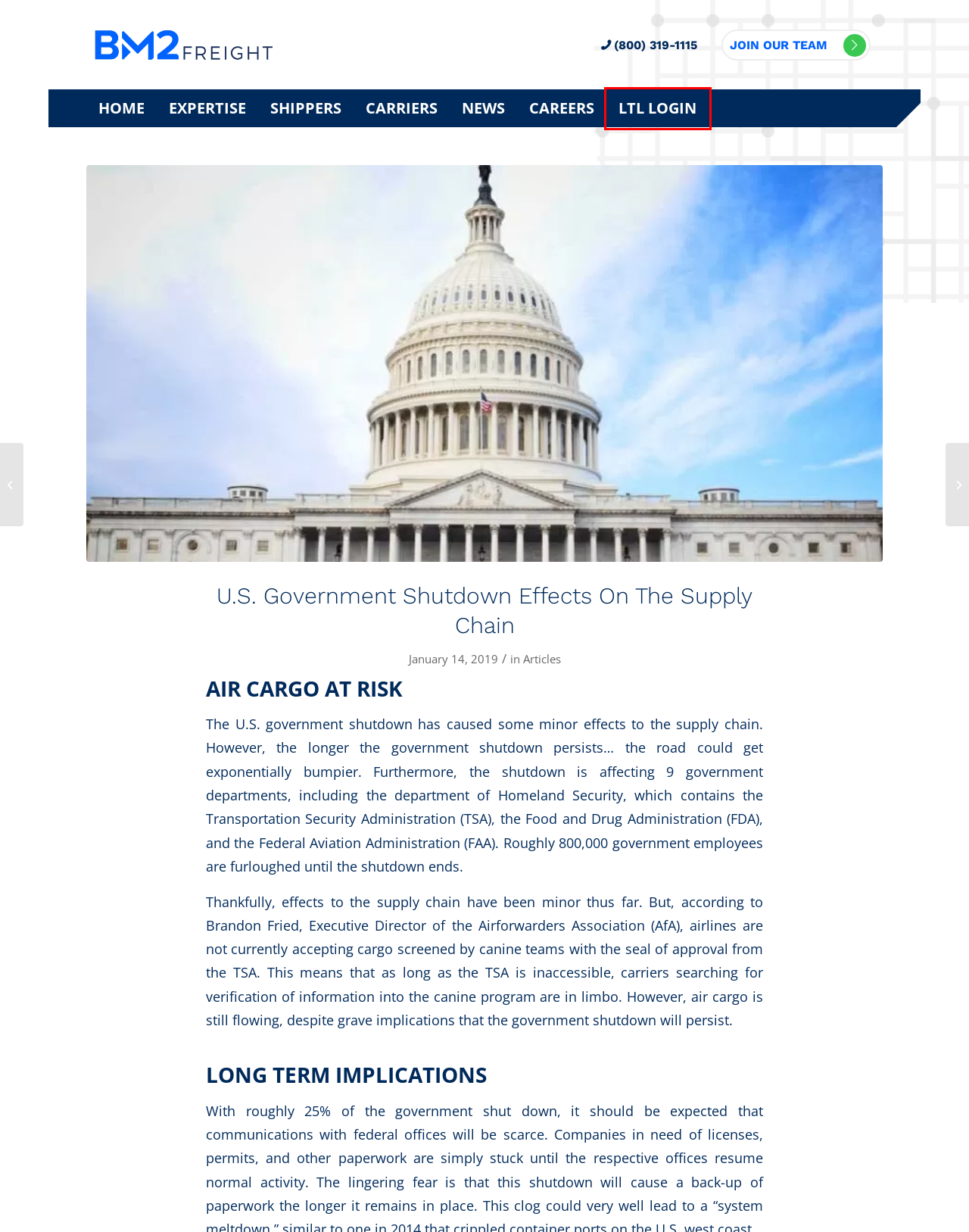Check out the screenshot of a webpage with a red rectangle bounding box. Select the best fitting webpage description that aligns with the new webpage after clicking the element inside the bounding box. Here are the candidates:
A. Carriers - BM2 Freight
B. News & Press - BM2 Freight
C. Supply Chain Slow-Down On The Horizon - BM2 Freight
D. Articles Archives - BM2 Freight
E. Expertise - BM2 Freight
F. Shippers - BM2 Freight
G. Careers - BM2 Freight
H. LTL Login - BM2 Freight

H